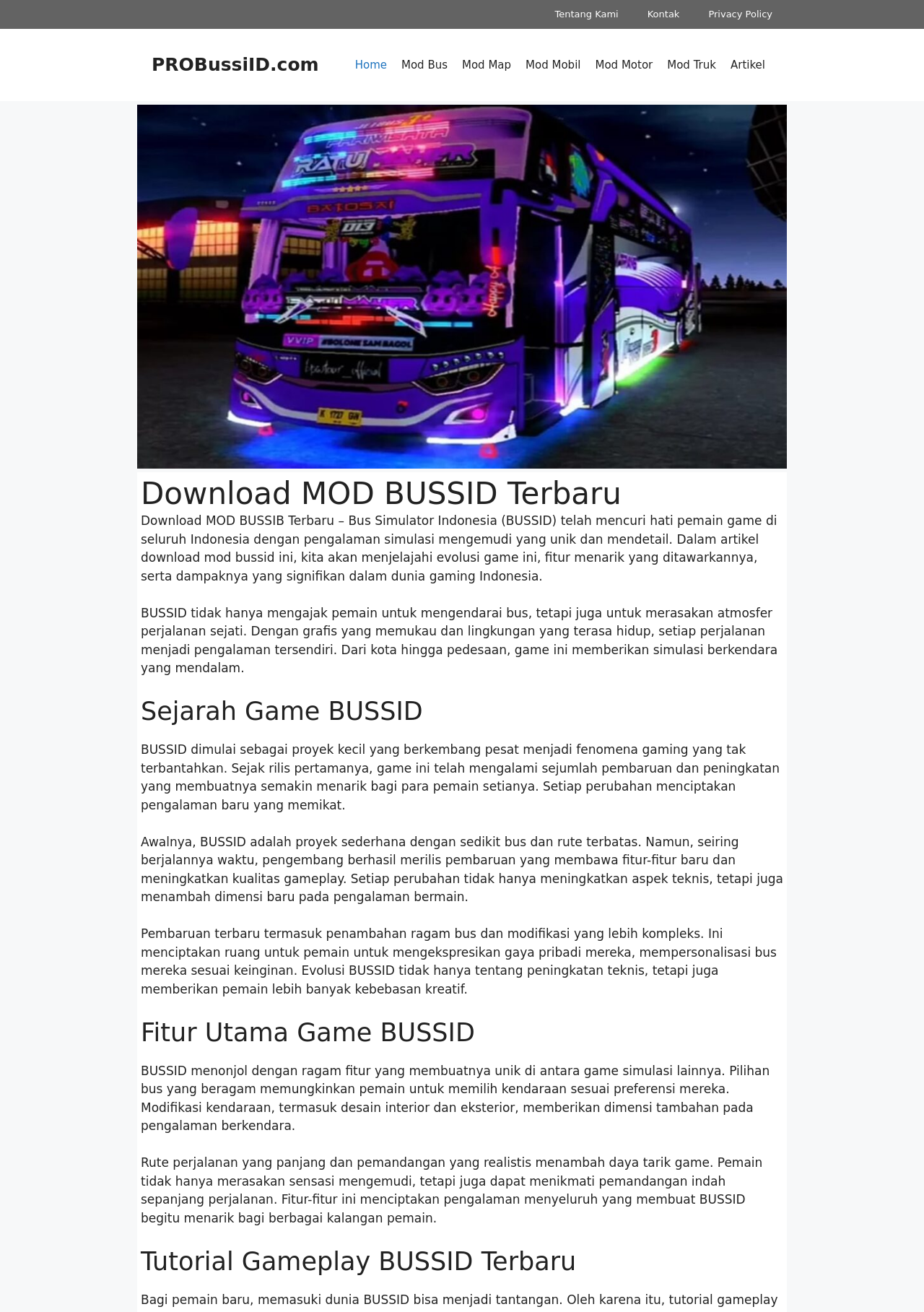Please predict the bounding box coordinates of the element's region where a click is necessary to complete the following instruction: "Click on the 'PROBussiID.com' link". The coordinates should be represented by four float numbers between 0 and 1, i.e., [left, top, right, bottom].

[0.164, 0.041, 0.345, 0.057]